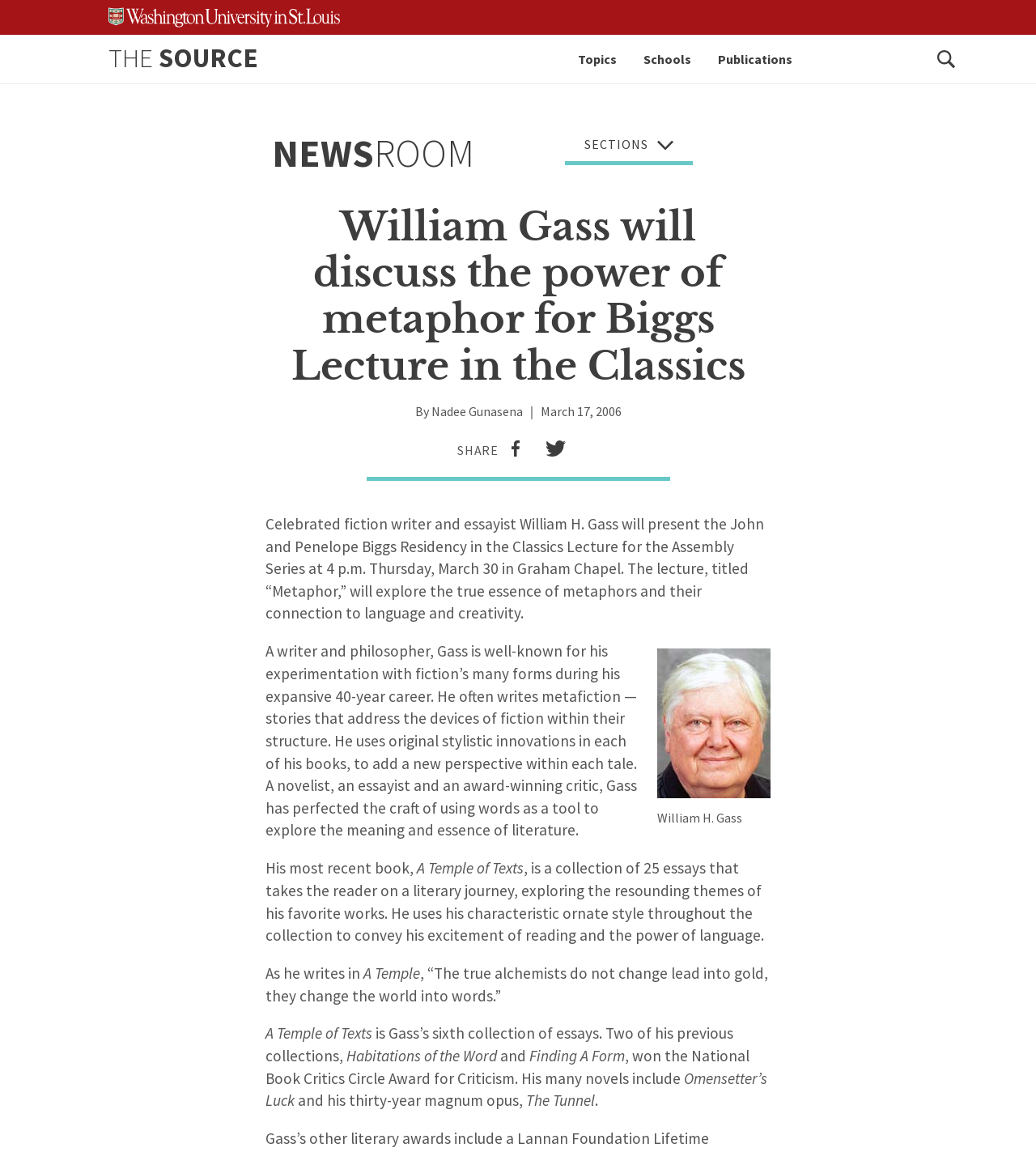Please extract and provide the main headline of the webpage.

William Gass will discuss the power of metaphor for Biggs Lecture in the Classics